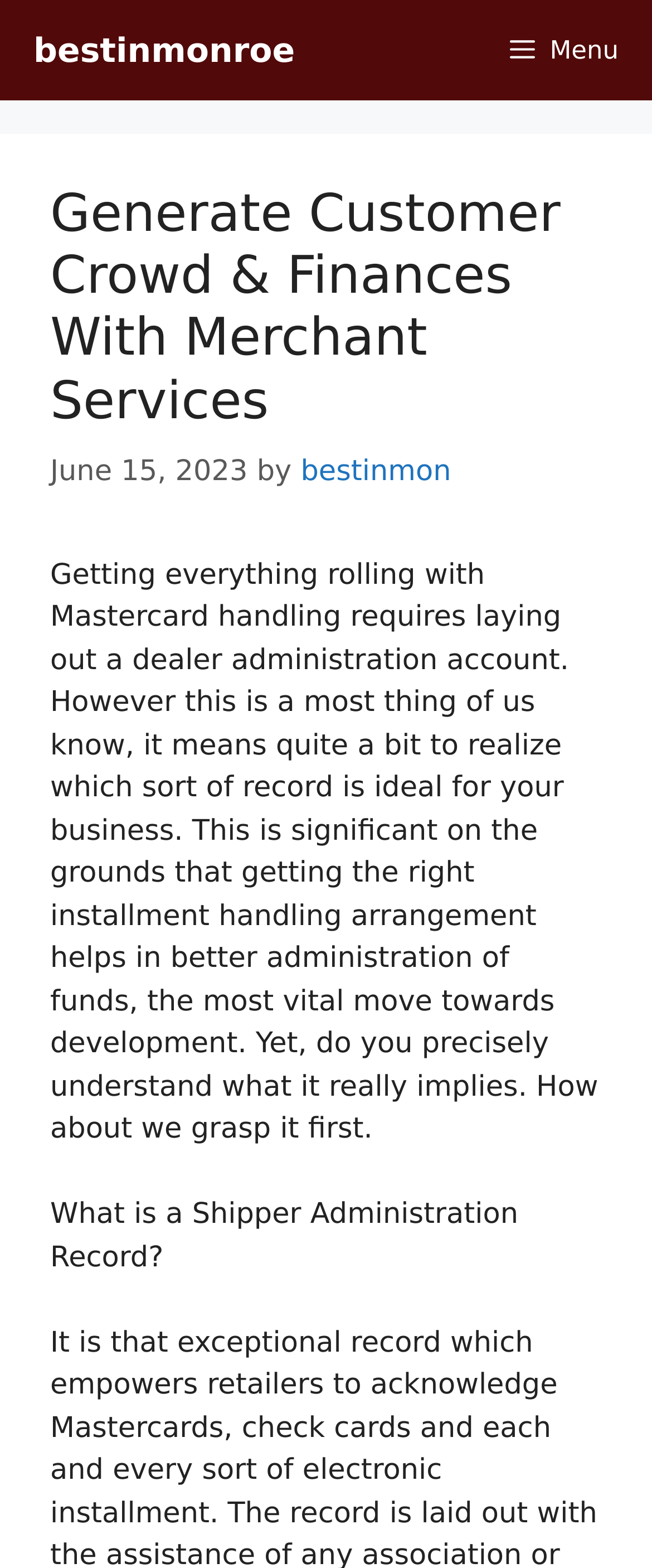Provide a single word or phrase answer to the question: 
What is the date of the article?

June 15, 2023